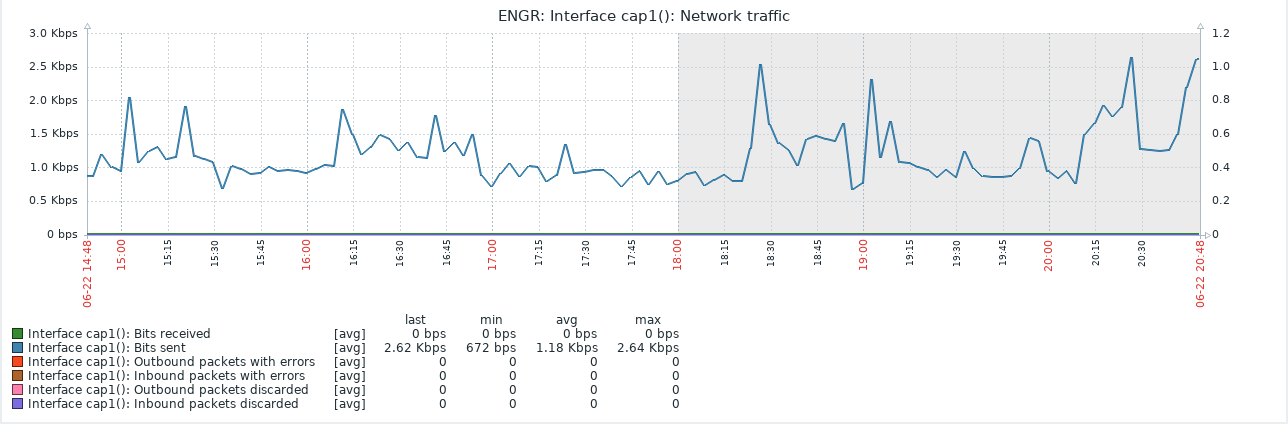What is the purpose of this graph visualization?
Based on the image, please offer an in-depth response to the question.

The graph visualization is crucial in assessing network efficiency and troubleshooting potential issues, emphasizing the effectiveness of Zabbix in providing comprehensive analytics for network monitoring.